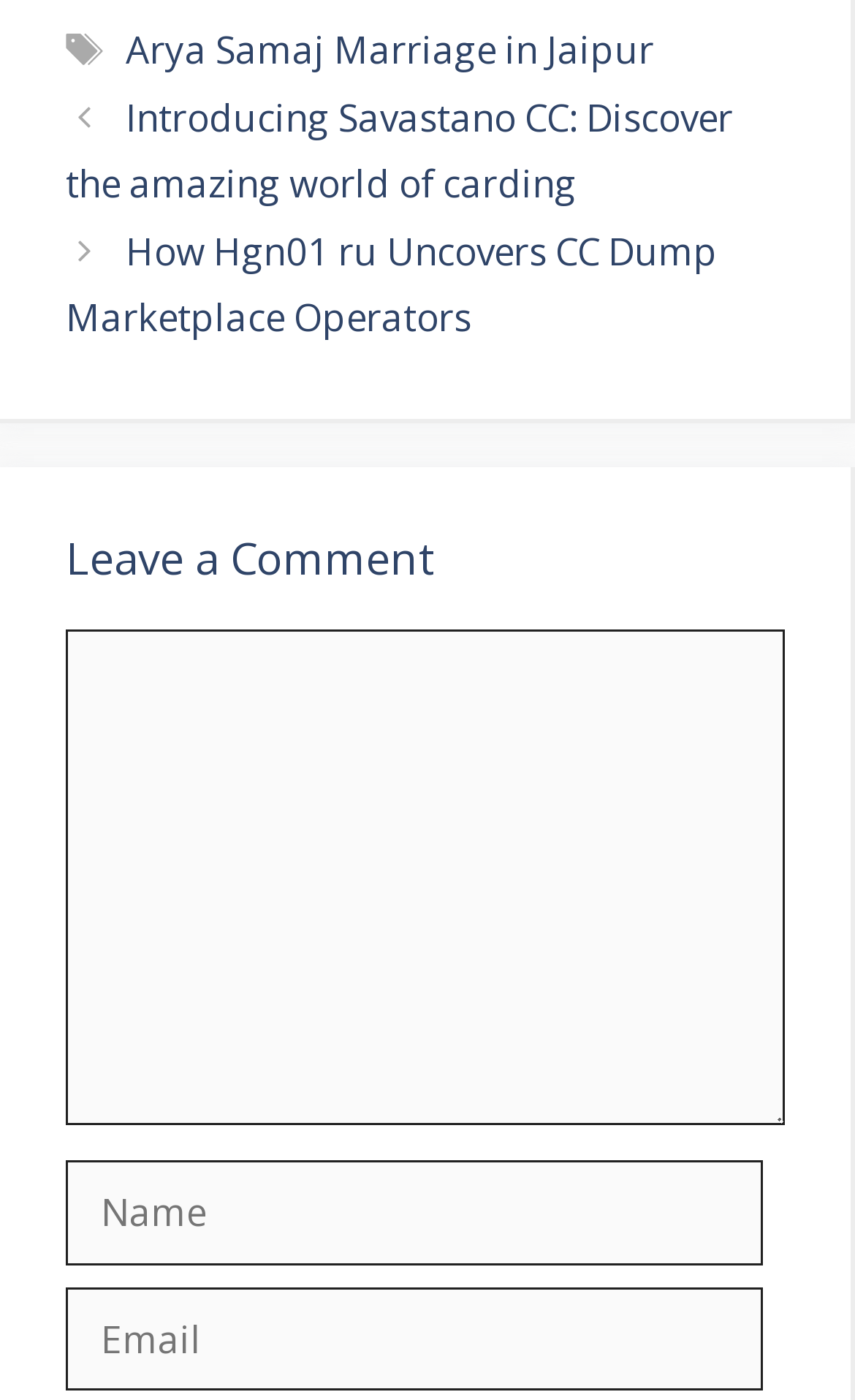Please determine the bounding box coordinates for the UI element described here. Use the format (top-left x, top-left y, bottom-right x, bottom-right y) with values bounded between 0 and 1: Arya Samaj Marriage in Jaipur

[0.147, 0.017, 0.765, 0.053]